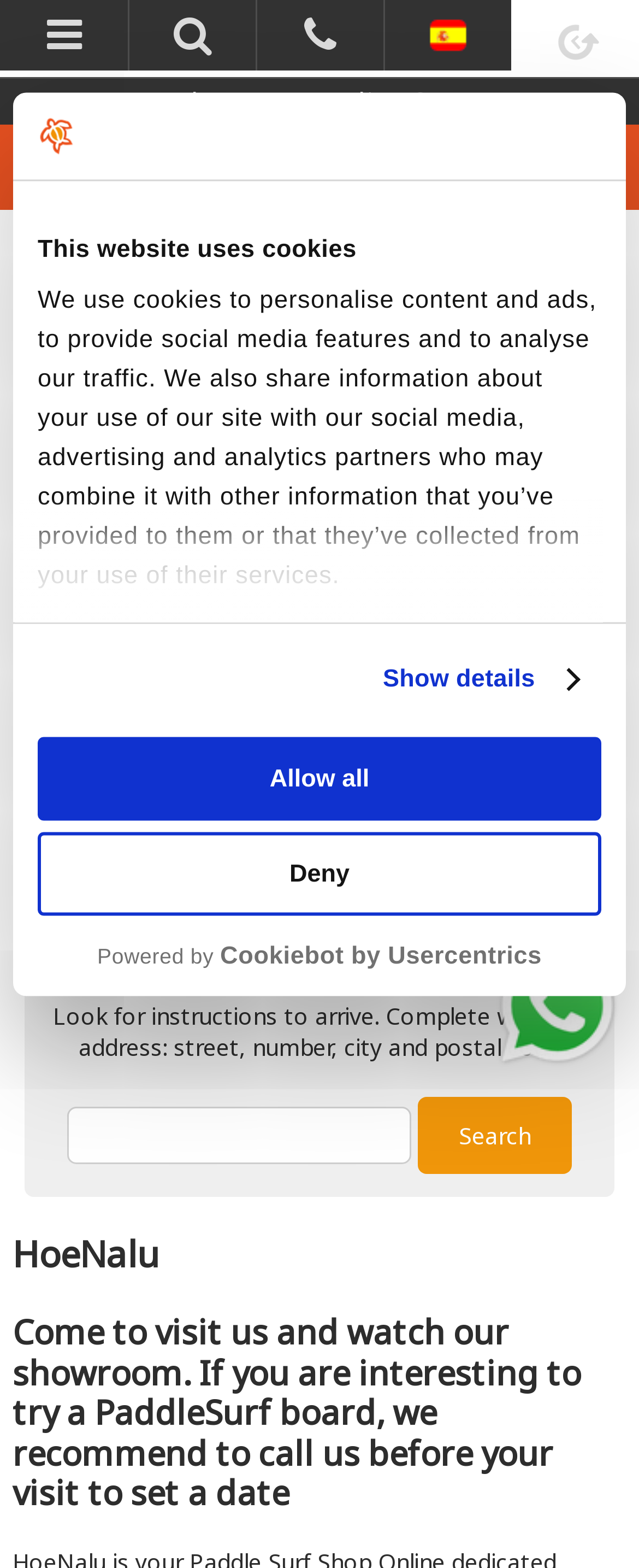Generate the text content of the main headline of the webpage.

Hoenalu address, where we are located